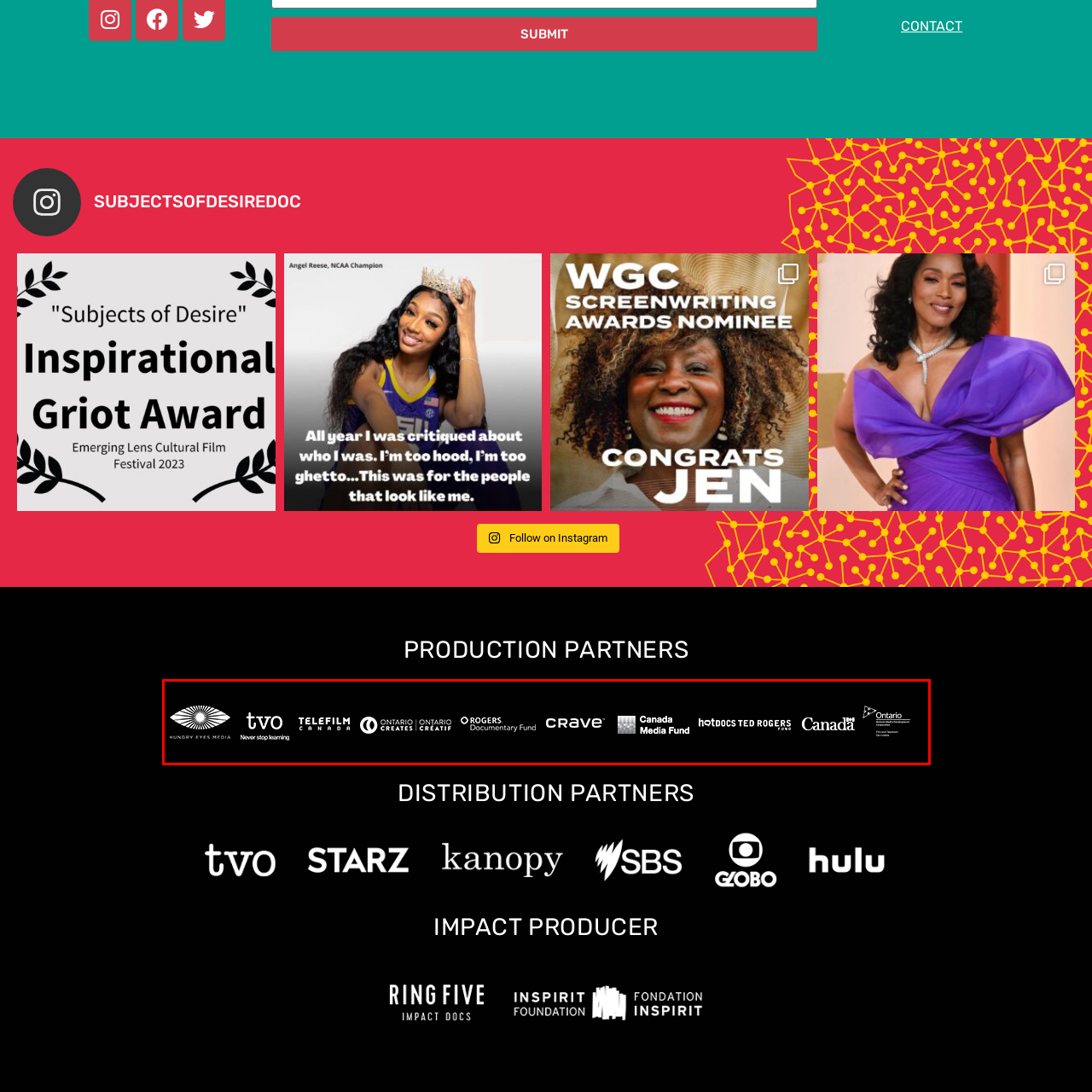Examine the portion within the green circle, How many logos are featured in the image? 
Reply succinctly with a single word or phrase.

7